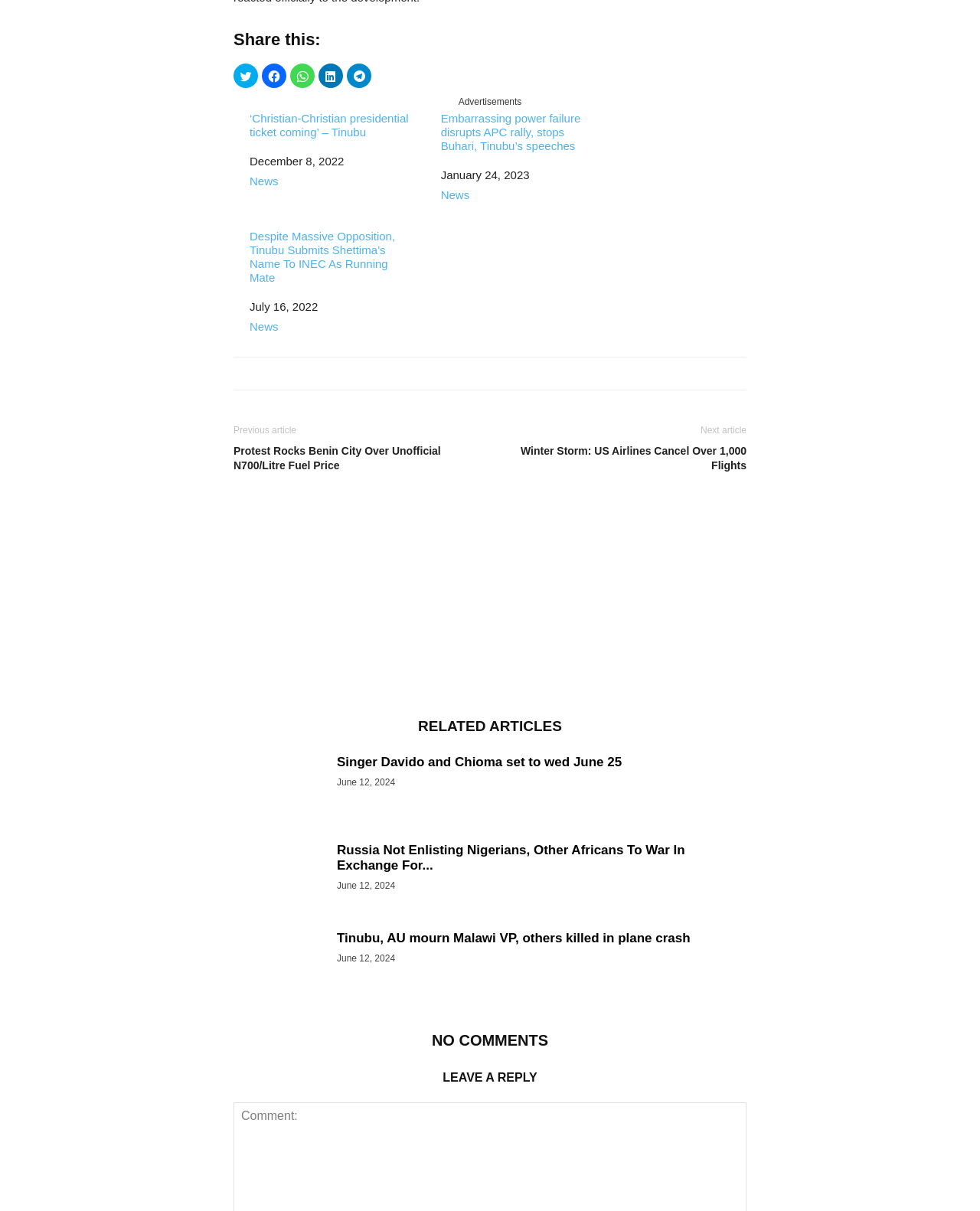What is the purpose of the 'Previous article' and 'Next article' links?
Provide a thorough and detailed answer to the question.

The 'Previous article' and 'Next article' links are for navigating between articles, allowing users to read previous or next articles in the sequence.